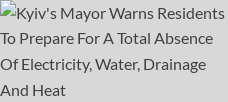What essential services might be disrupted?
Provide a detailed answer to the question using information from the image.

The headline warns residents to prepare for a total absence of these essential services, implying that they might be disrupted due to the ongoing crises.